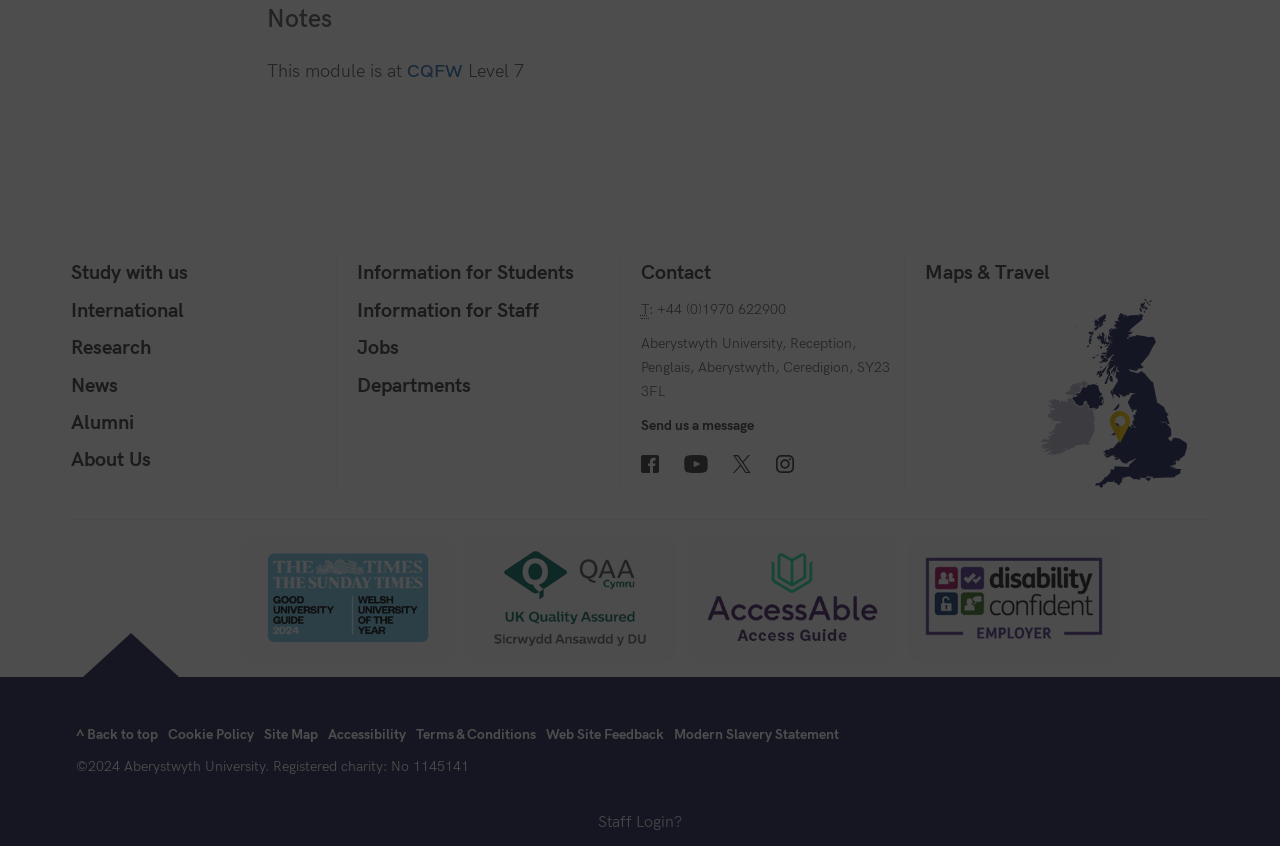Bounding box coordinates are to be given in the format (top-left x, top-left y, bottom-right x, bottom-right y). All values must be floating point numbers between 0 and 1. Provide the bounding box coordinate for the UI element described as: Staff Login

[0.467, 0.957, 0.527, 0.982]